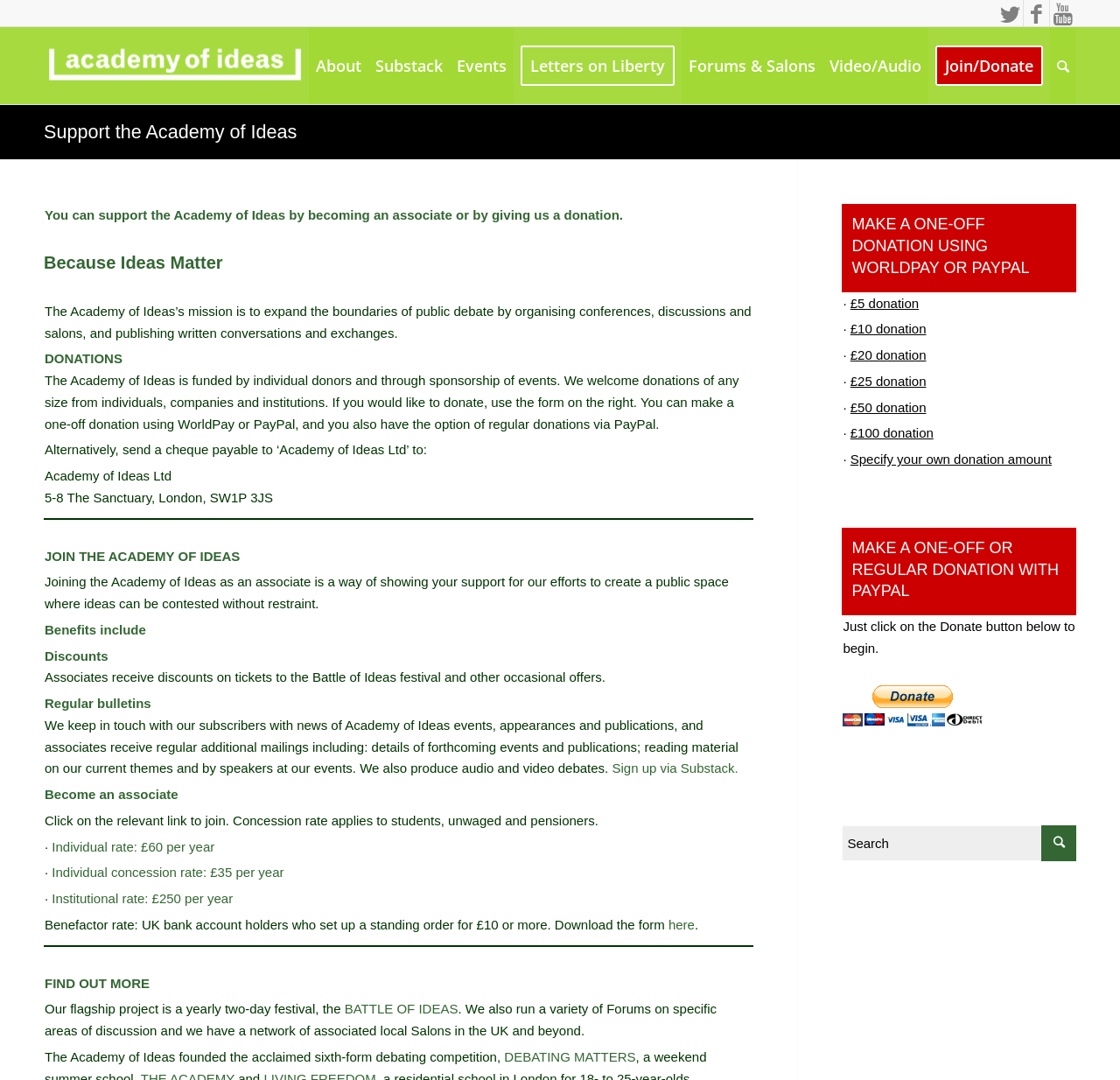Pinpoint the bounding box coordinates of the clickable area necessary to execute the following instruction: "Join the Academy of Ideas as an associate". The coordinates should be given as four float numbers between 0 and 1, namely [left, top, right, bottom].

[0.04, 0.729, 0.159, 0.742]